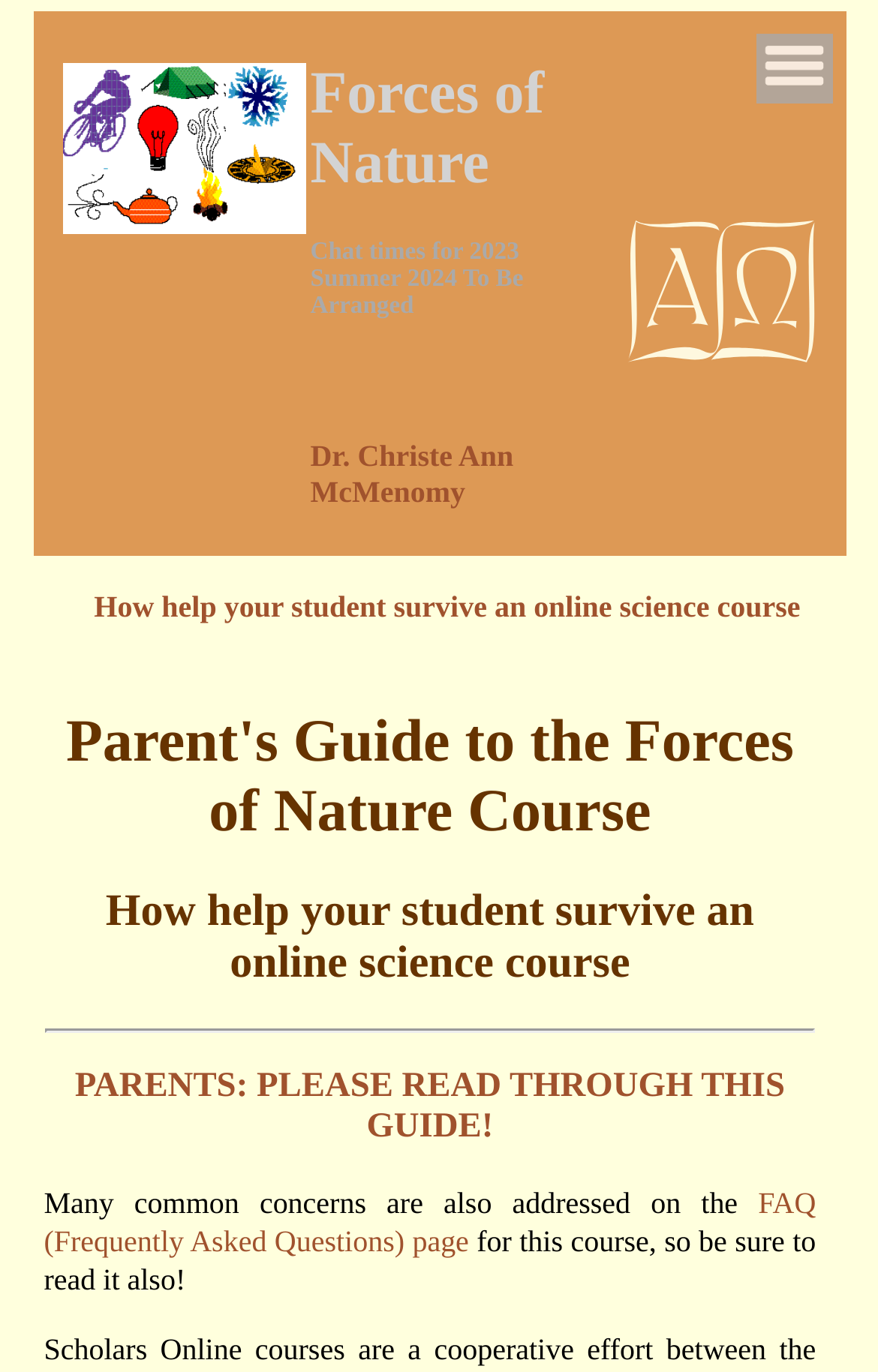Refer to the image and answer the question with as much detail as possible: What is the name of the course?

I found the answer by looking at the heading element that says 'Forces of Nature' which is located at [0.353, 0.042, 0.647, 0.144] and has a UI element type of 'heading'.